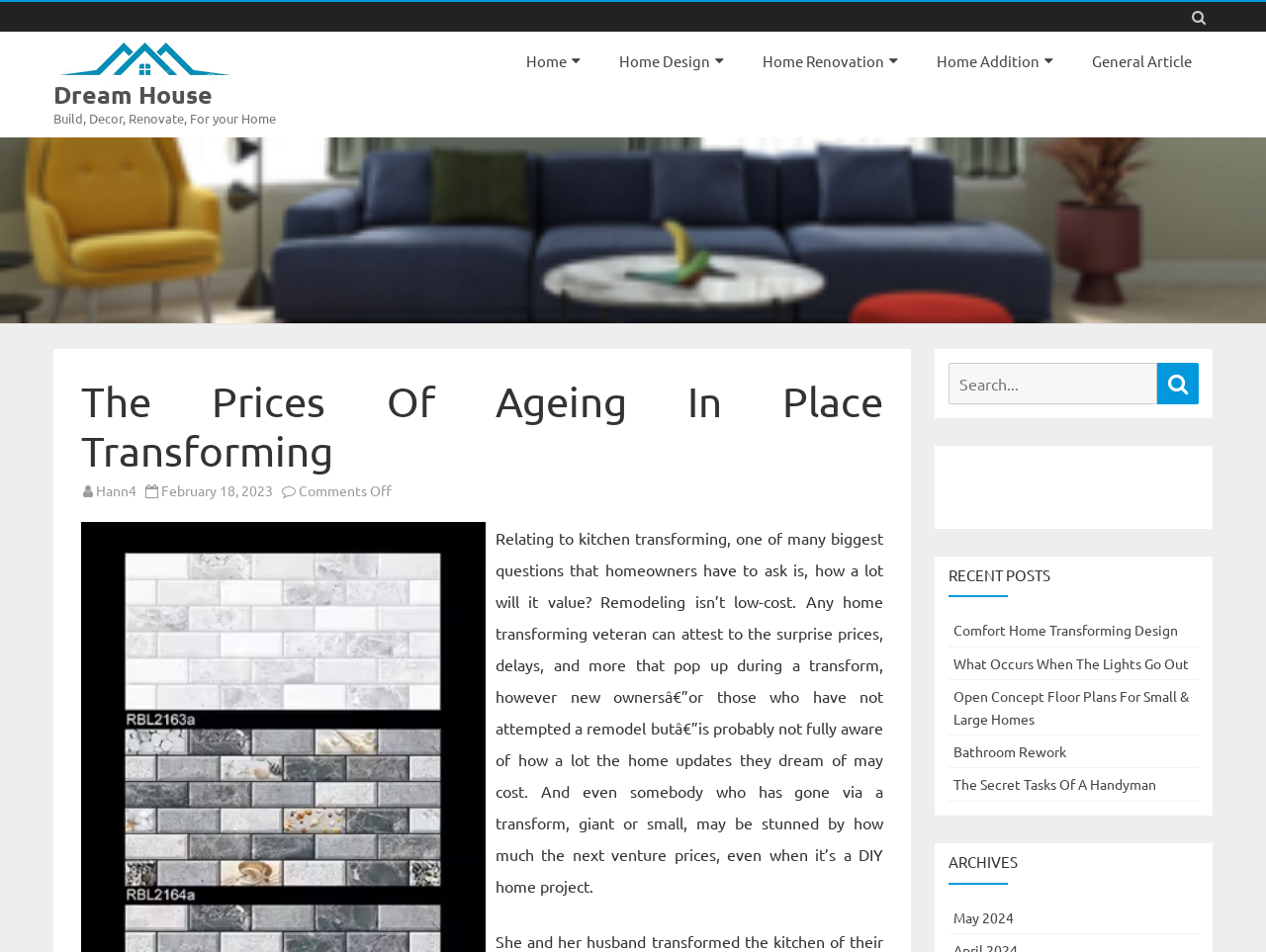Determine the coordinates of the bounding box that should be clicked to complete the instruction: "Check the 'RECENT POSTS' section". The coordinates should be represented by four float numbers between 0 and 1: [left, top, right, bottom].

[0.738, 0.584, 0.958, 0.631]